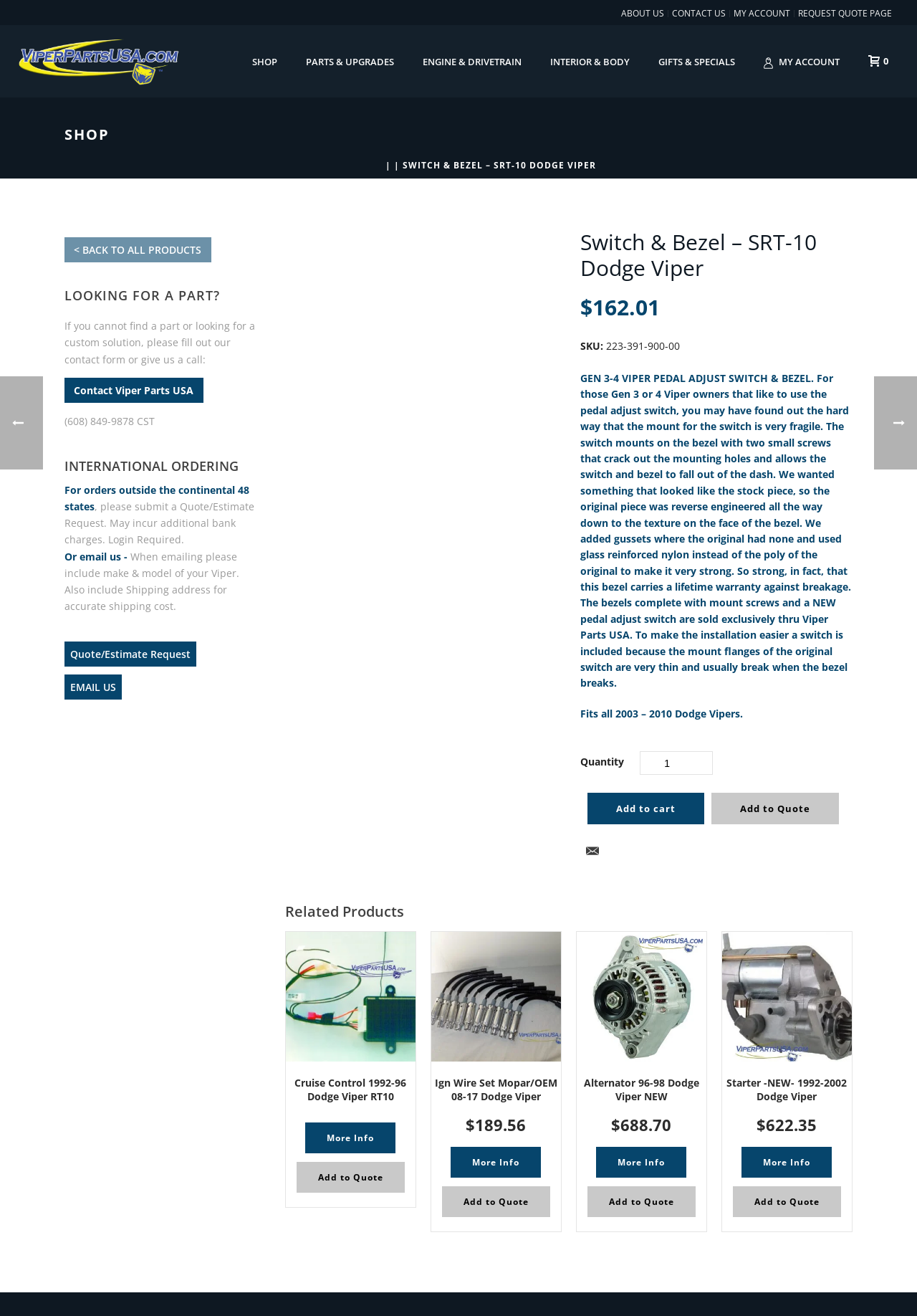What is the compatible vehicle model?
Please answer using one word or phrase, based on the screenshot.

2003-2010 Dodge Vipers